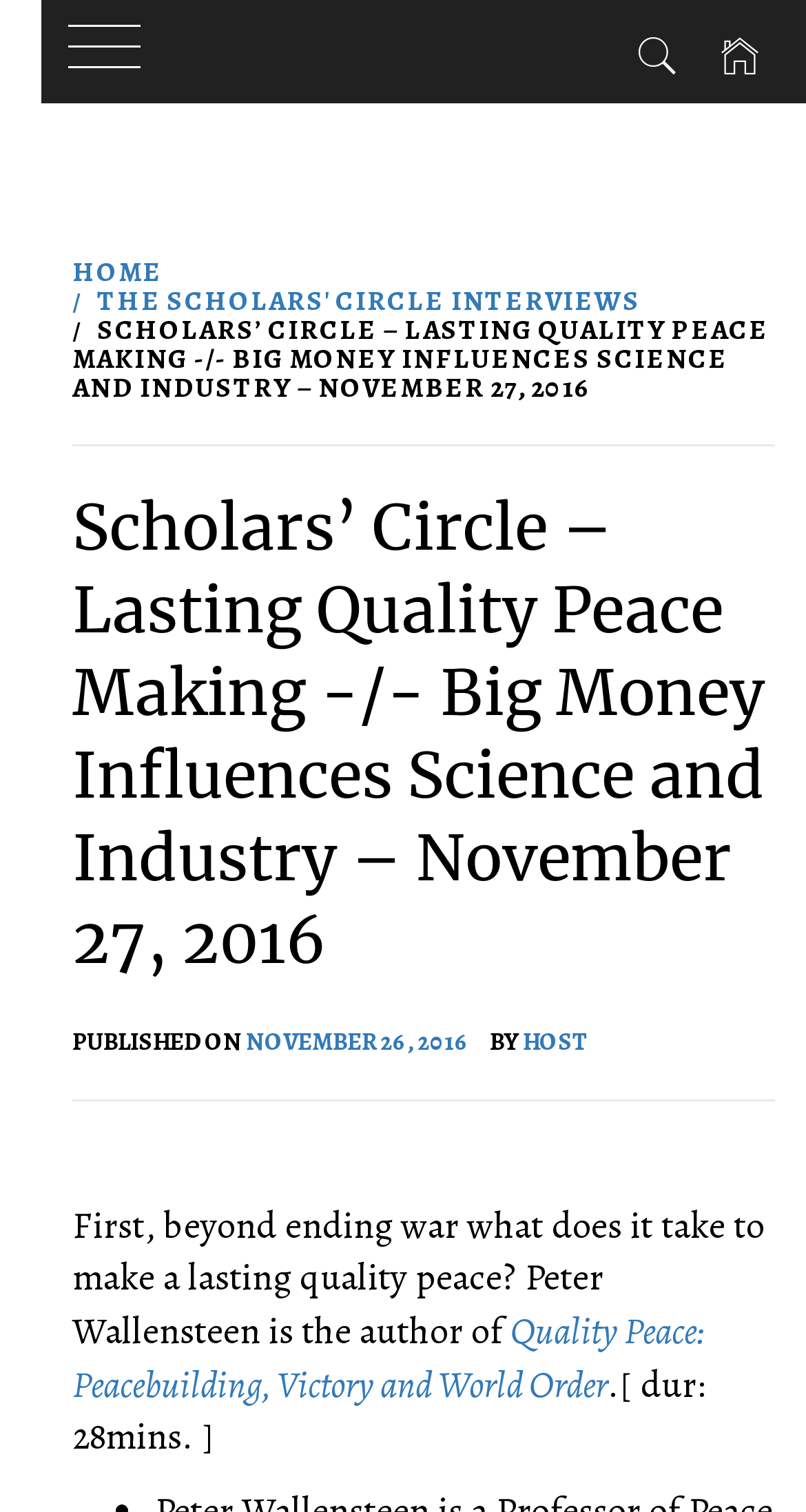Please give a one-word or short phrase response to the following question: 
When was the article published?

NOVEMBER 26, 2016